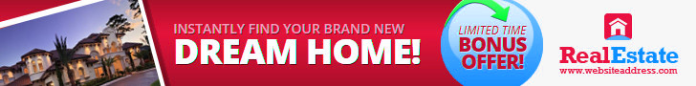What is the name of the real estate company?
Refer to the image and respond with a one-word or short-phrase answer.

RealEstate